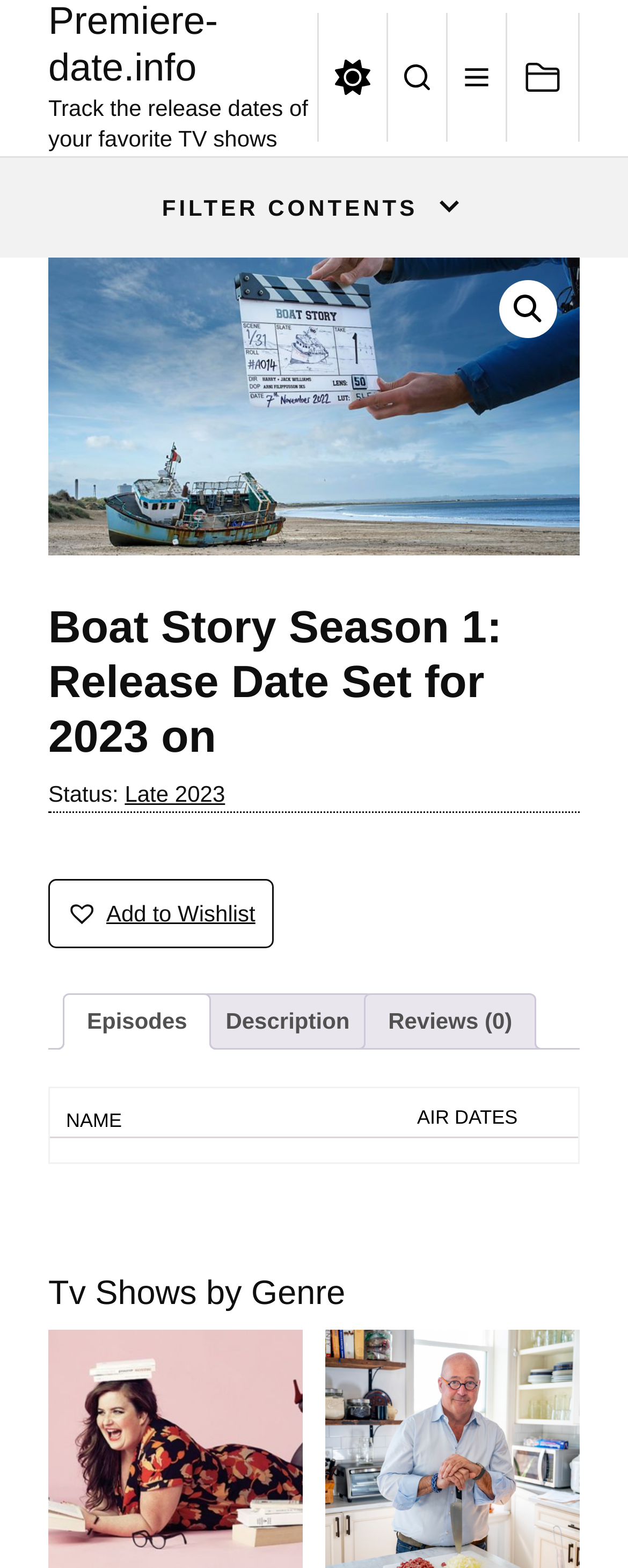Please locate the bounding box coordinates of the element that needs to be clicked to achieve the following instruction: "Click the Add to Wishlist button". The coordinates should be four float numbers between 0 and 1, i.e., [left, top, right, bottom].

[0.077, 0.561, 0.435, 0.605]